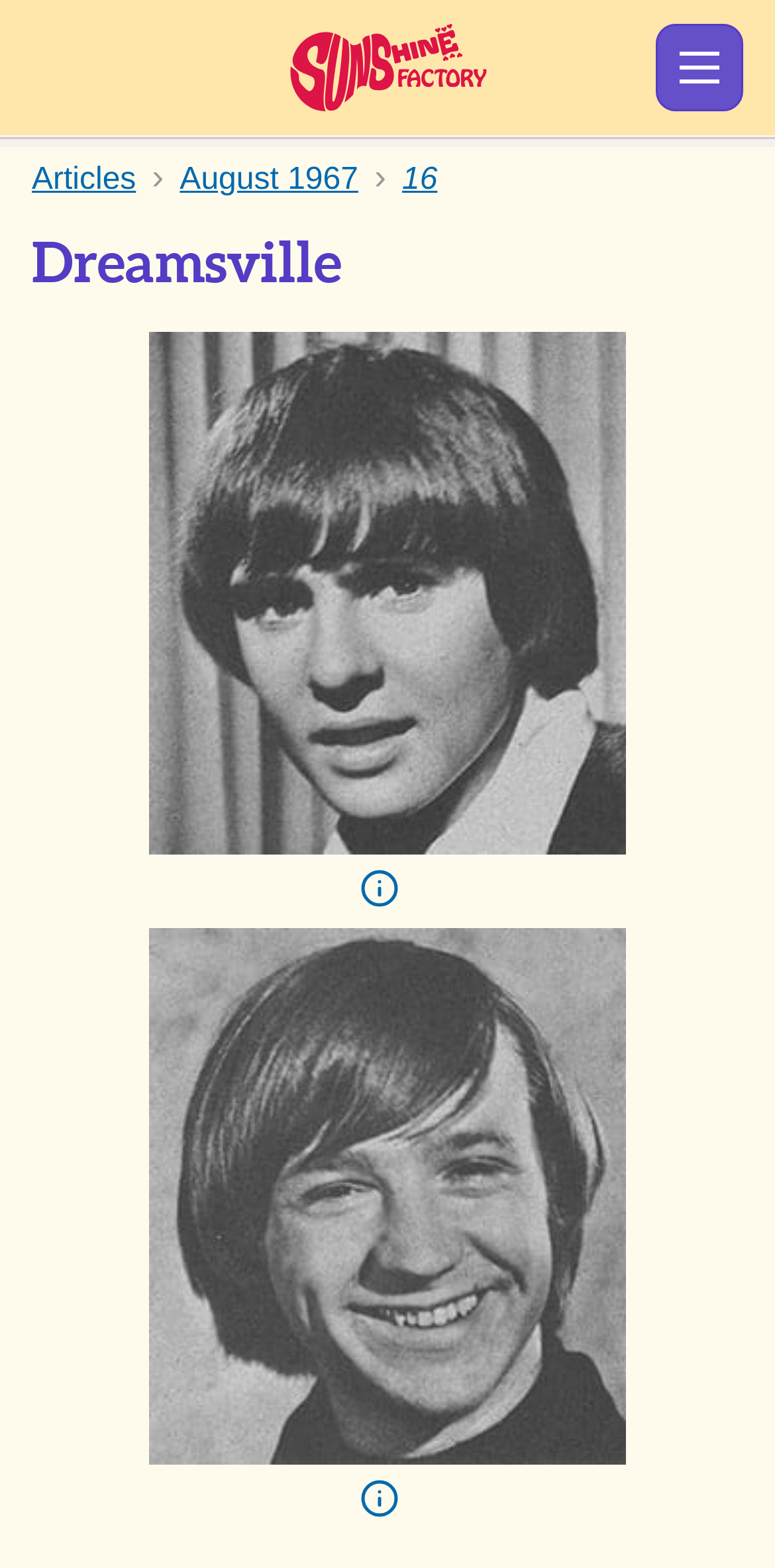What is the name of the person in the first figure?
Provide a one-word or short-phrase answer based on the image.

Davy Jones